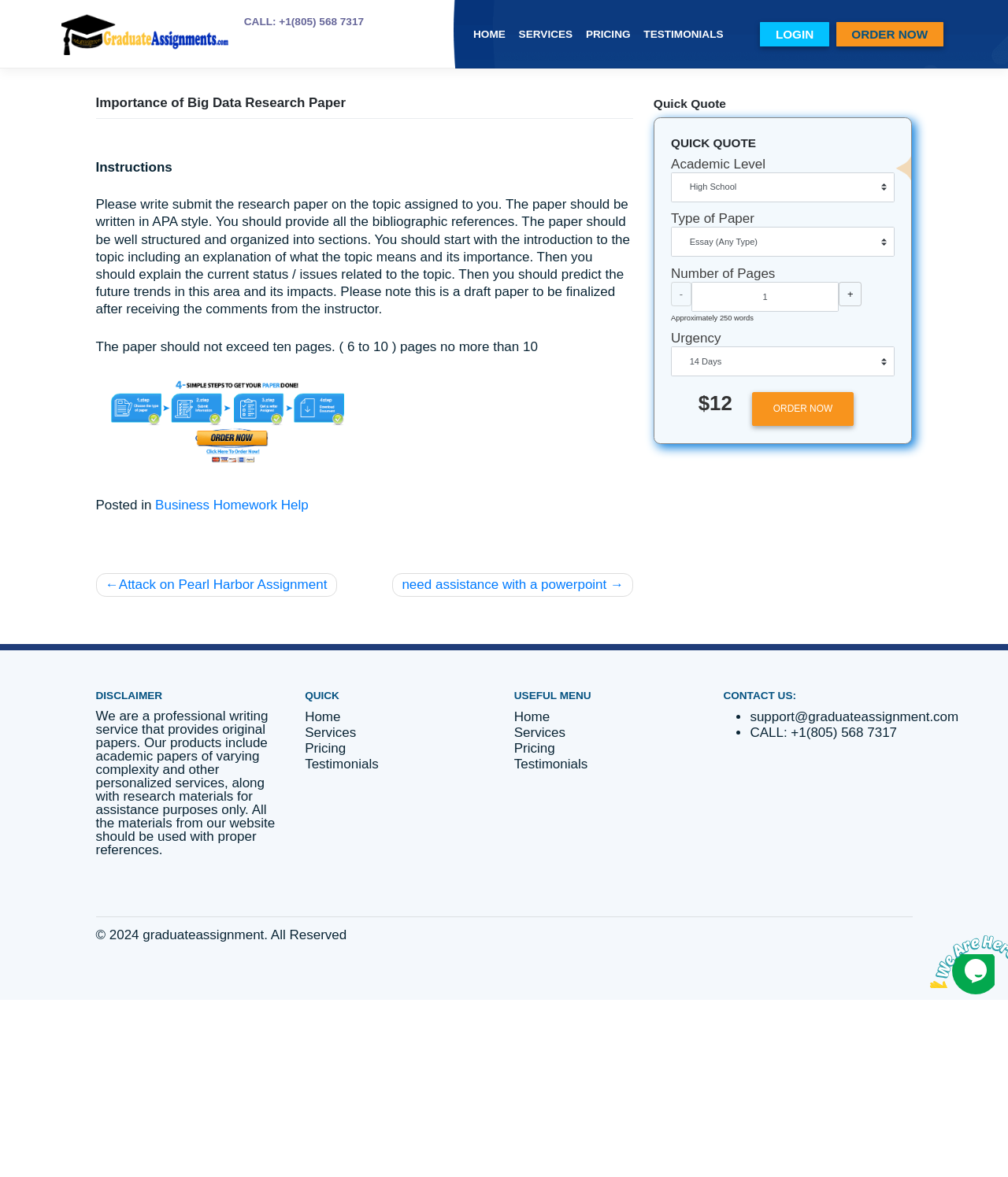Answer with a single word or phrase: 
What is the topic of the research paper?

Big Data